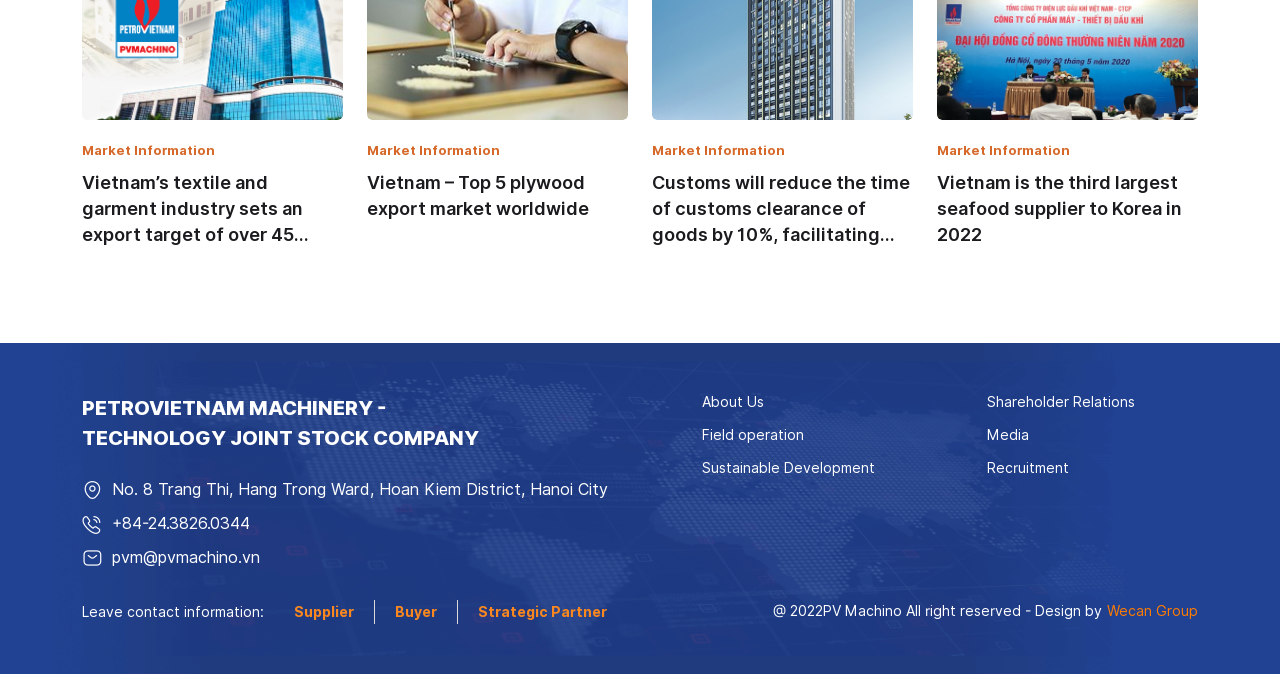Locate the bounding box coordinates of the clickable region necessary to complete the following instruction: "Contact via phone number '+84-24.3826.0344'". Provide the coordinates in the format of four float numbers between 0 and 1, i.e., [left, top, right, bottom].

[0.088, 0.76, 0.491, 0.796]